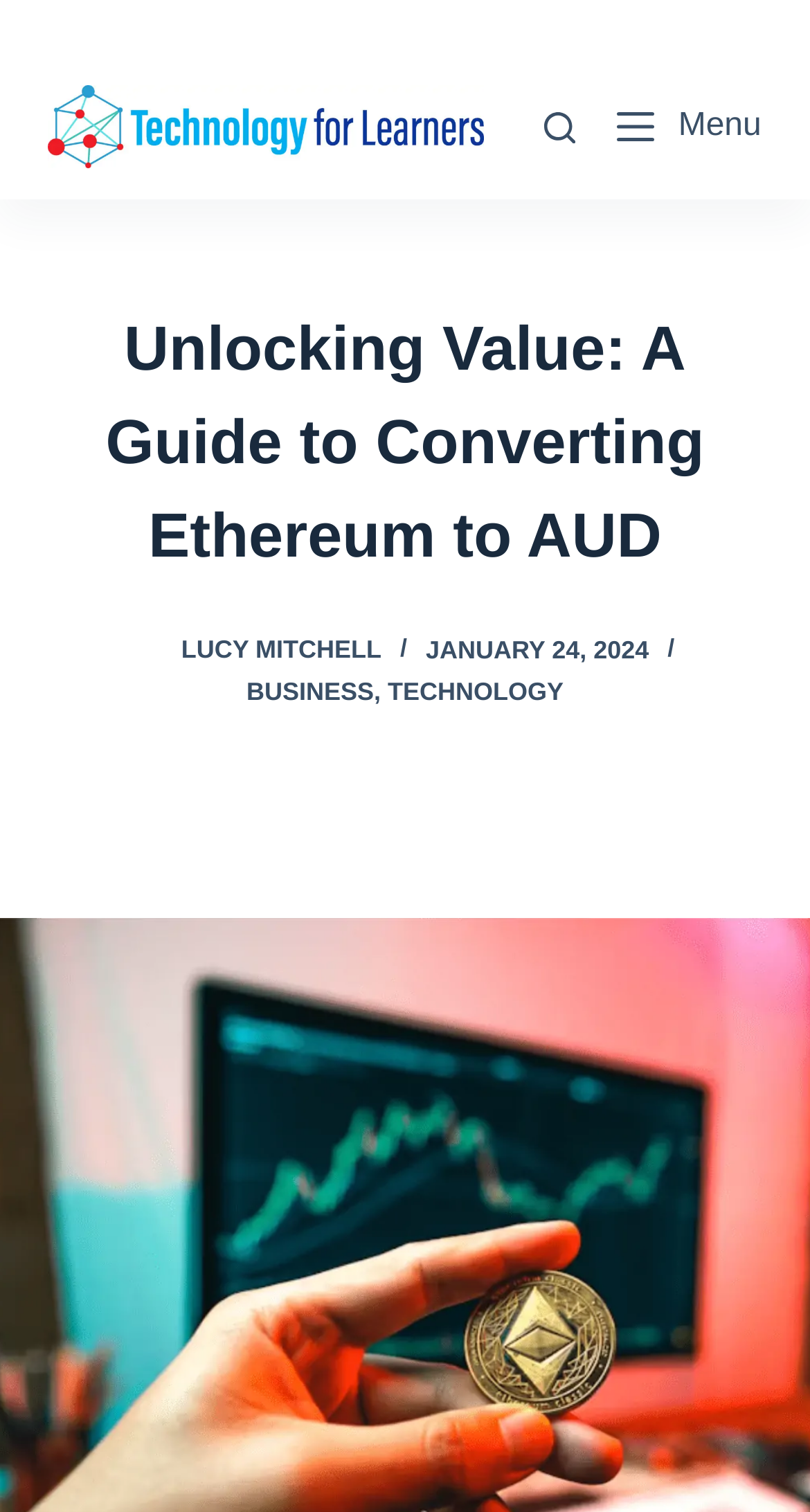Please find the bounding box for the UI component described as follows: "Lucy Mitchell".

[0.224, 0.42, 0.471, 0.44]